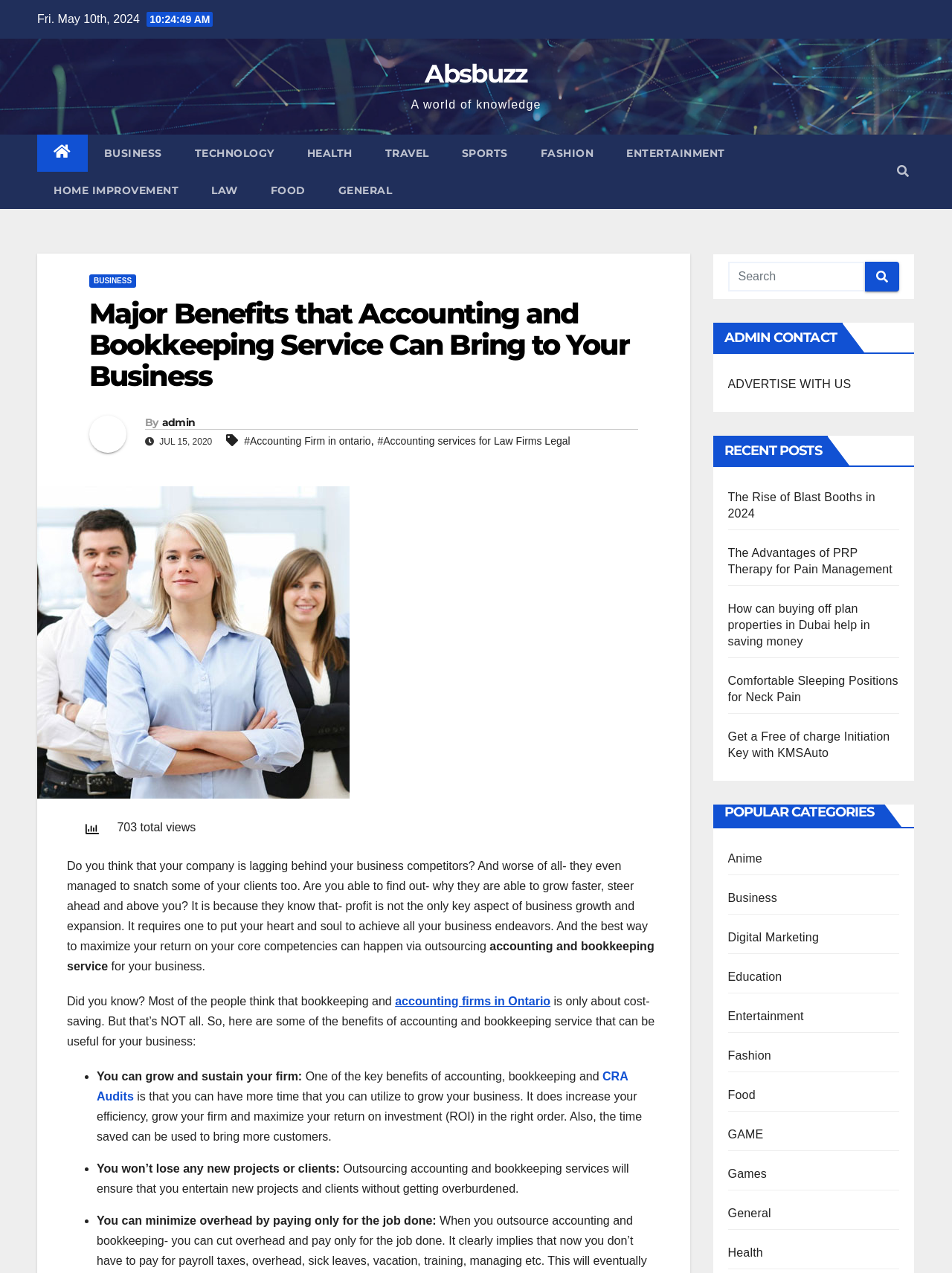Determine the bounding box coordinates for the UI element matching this description: "#Accounting Firm in ontario".

[0.256, 0.342, 0.39, 0.351]